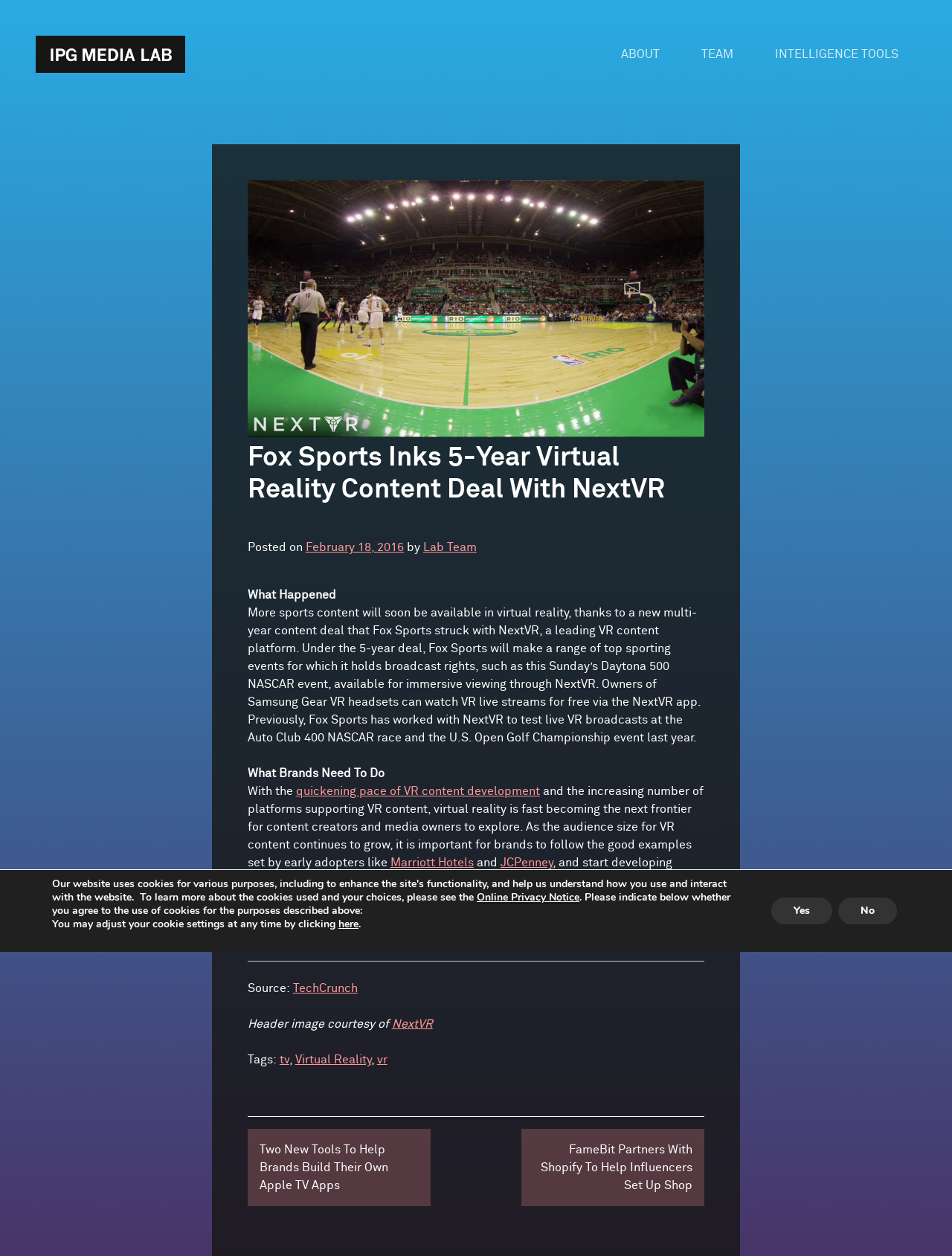What is the name of the VR content platform mentioned in the article?
Use the image to answer the question with a single word or phrase.

NextVR